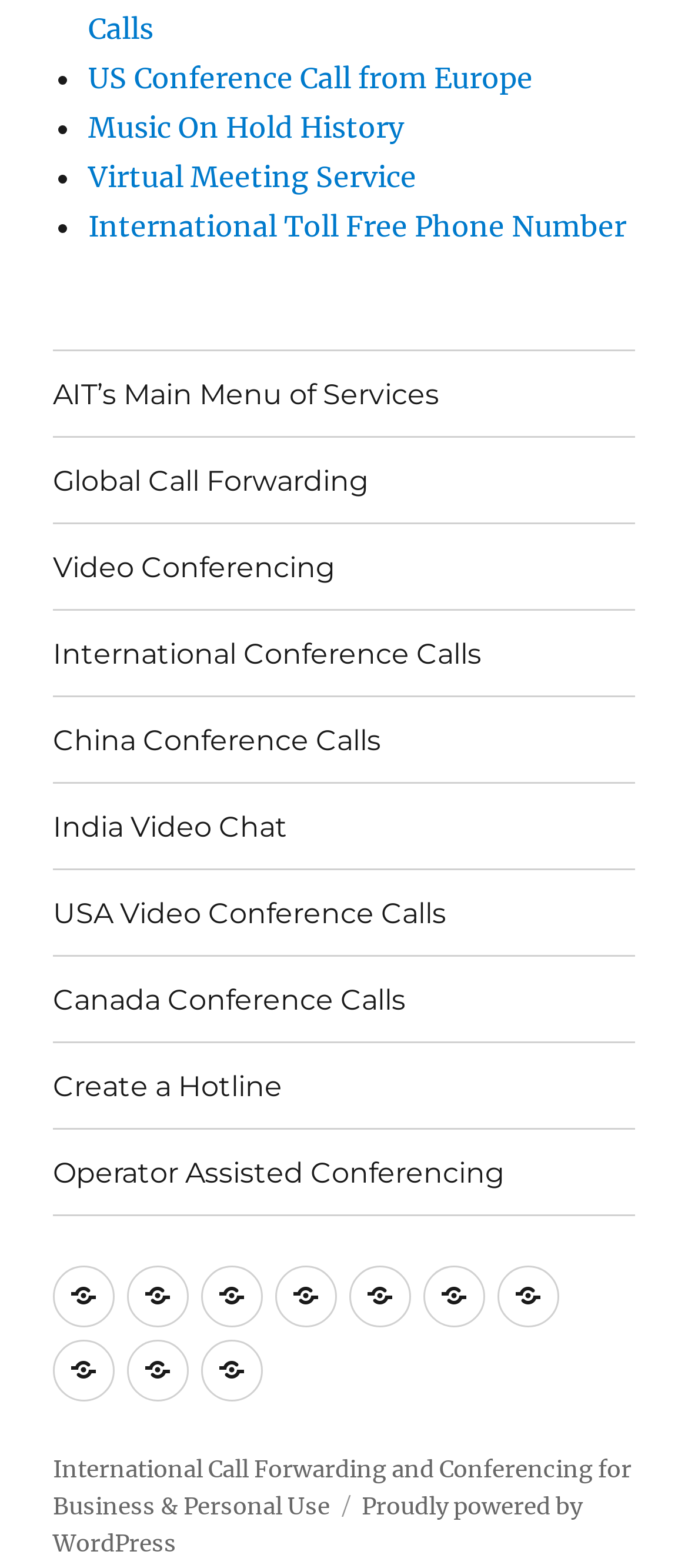Mark the bounding box of the element that matches the following description: "Video Conferencing".

[0.292, 0.807, 0.382, 0.847]